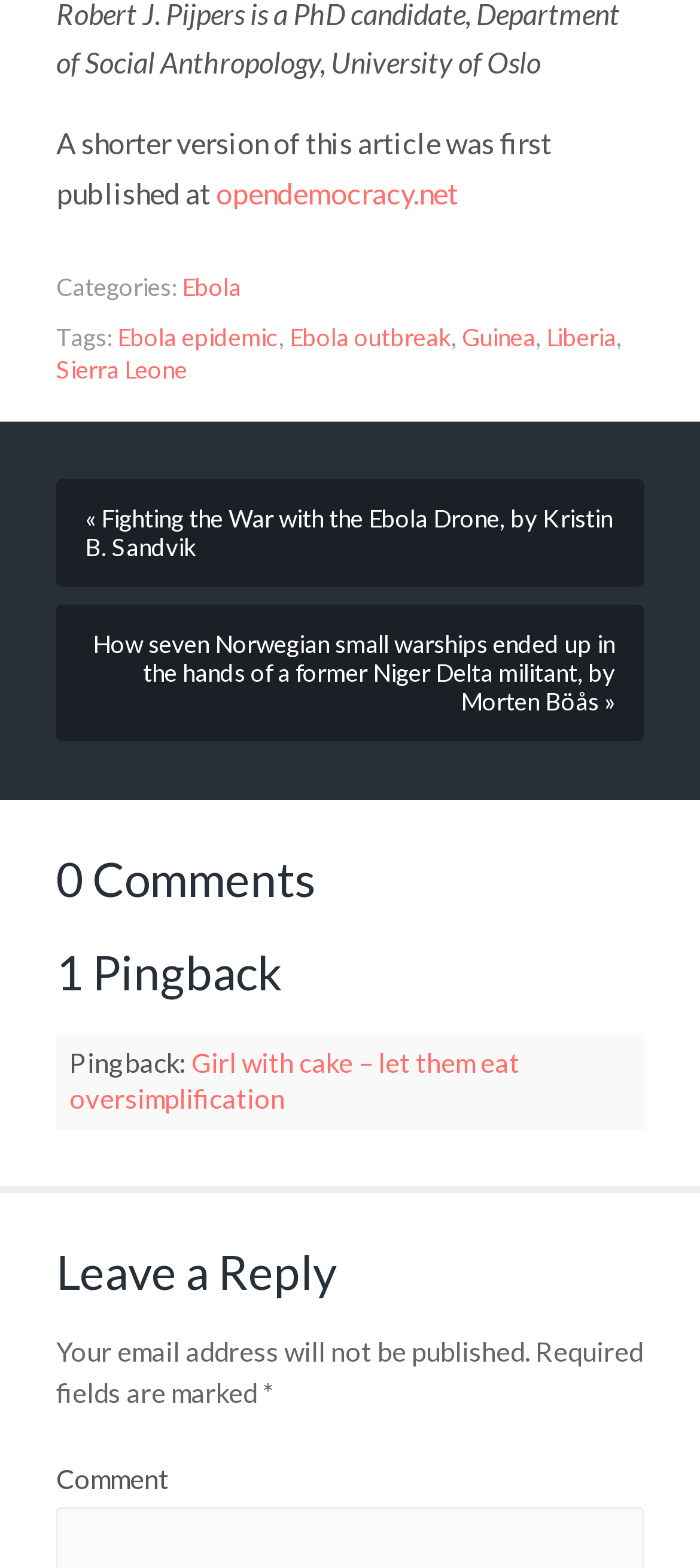What is the pingback from?
Please answer the question as detailed as possible.

The pingback is from a website called 'Girl with cake – let them eat oversimplification', as indicated by the text that says 'Pingback: Girl with cake – let them eat oversimplification'.